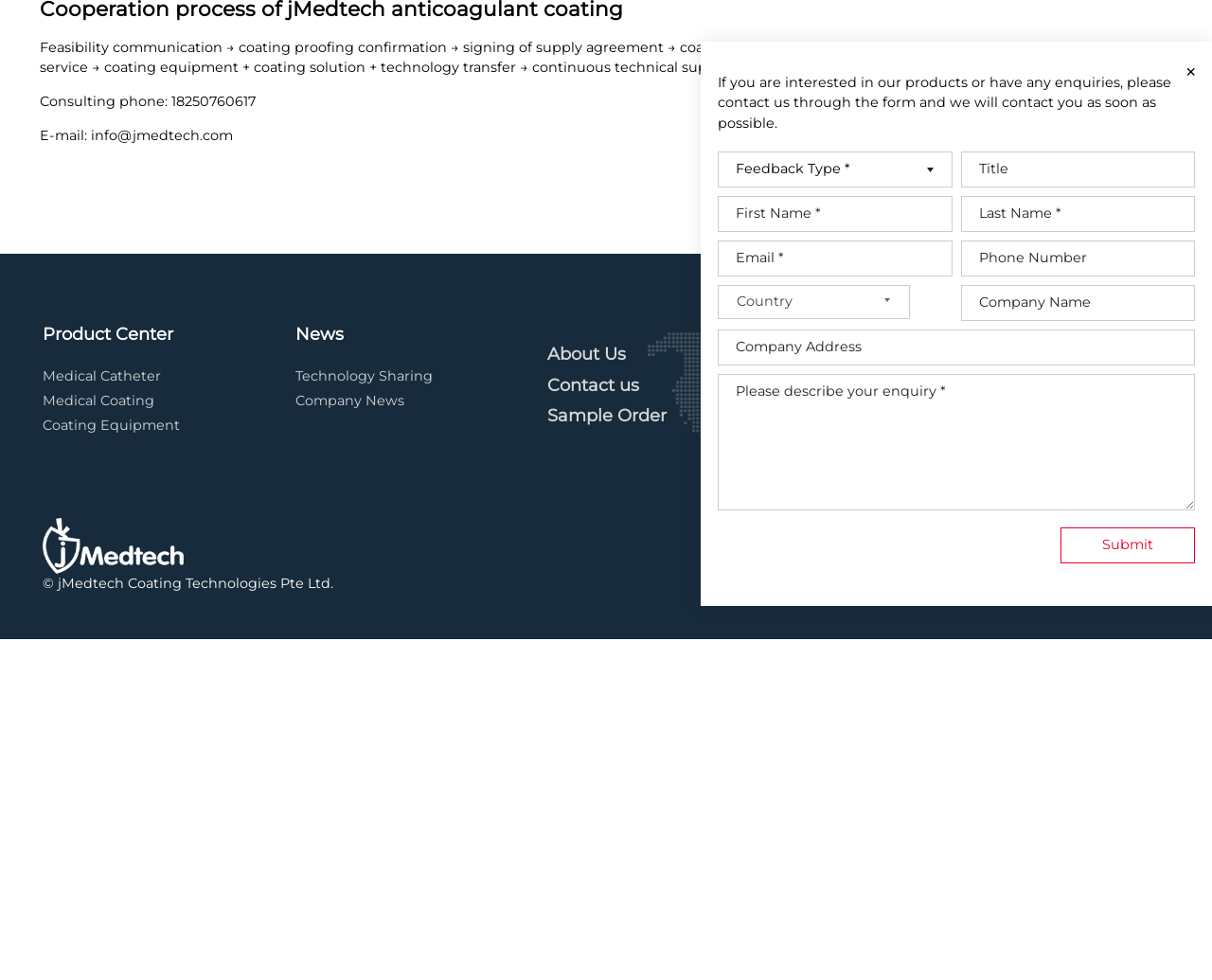Please identify the bounding box coordinates of the element that needs to be clicked to perform the following instruction: "Search for products".

None